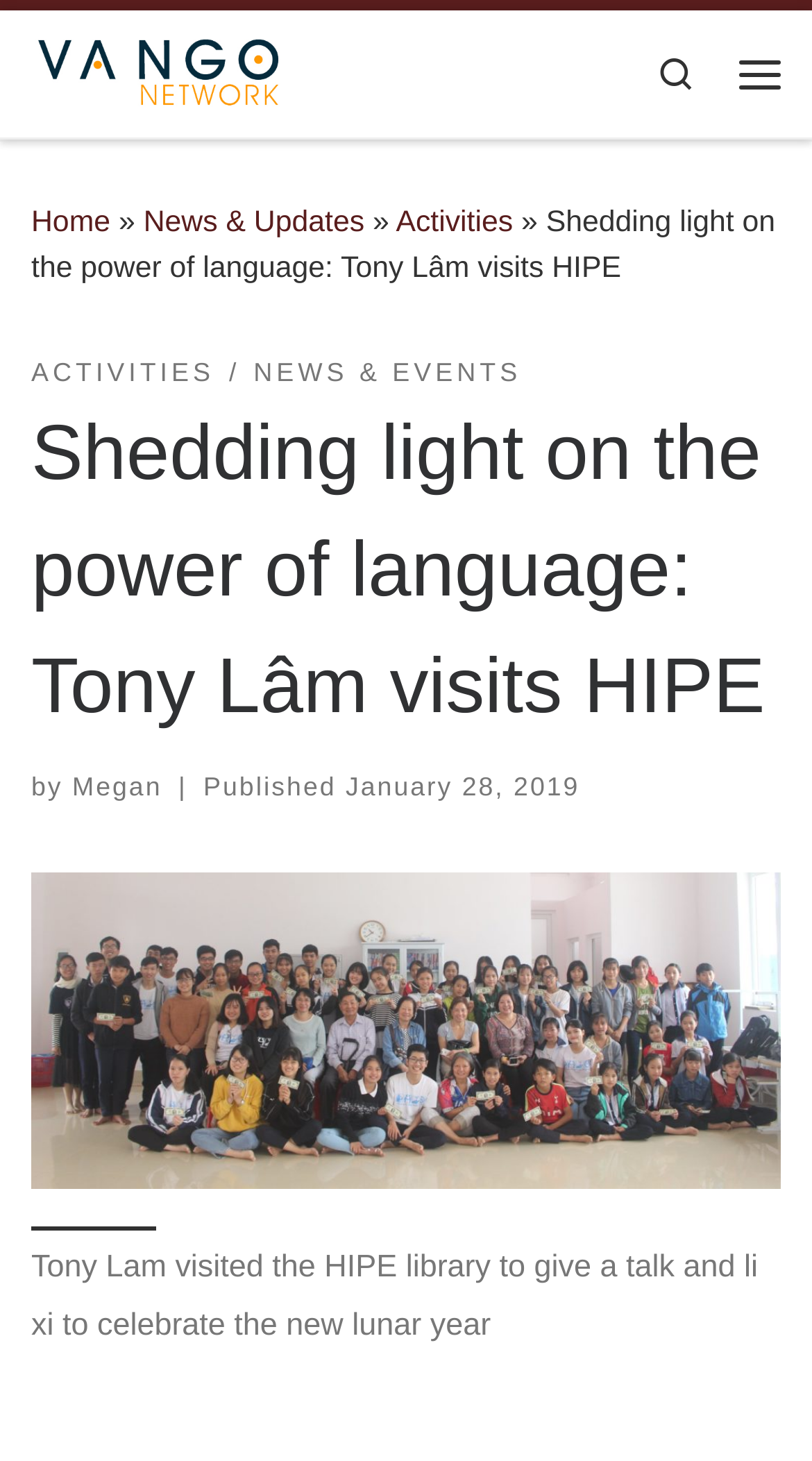Construct a thorough caption encompassing all aspects of the webpage.

The webpage appears to be an article page from a Vietnamese American Non-Governmental Organization Network. At the top left, there is a link to skip to the content, followed by a link to the organization's homepage and an image with the text "Back Home". On the top right, there is a search icon and a menu button.

Below the top navigation, there is a horizontal menu with links to "Home", "News & Updates", and "Activities". The main content of the page is an article titled "Shedding light on the power of language: Tony Lâm visits HIPE". The article has a header section with links to "ACTIVITIES" and "NEWS & EVENTS".

The article's main content is divided into sections. The first section has a heading with the article title, followed by the author's name, "Megan", and the publication date, "January 28, 2019". Below this section, there is a large figure with a caption that describes Tony Lam's visit to the HIPE library, where he gave a talk and celebrated the new lunar year.

Overall, the webpage has a simple and organized layout, with clear headings and concise text. The use of images and icons adds visual interest to the page.